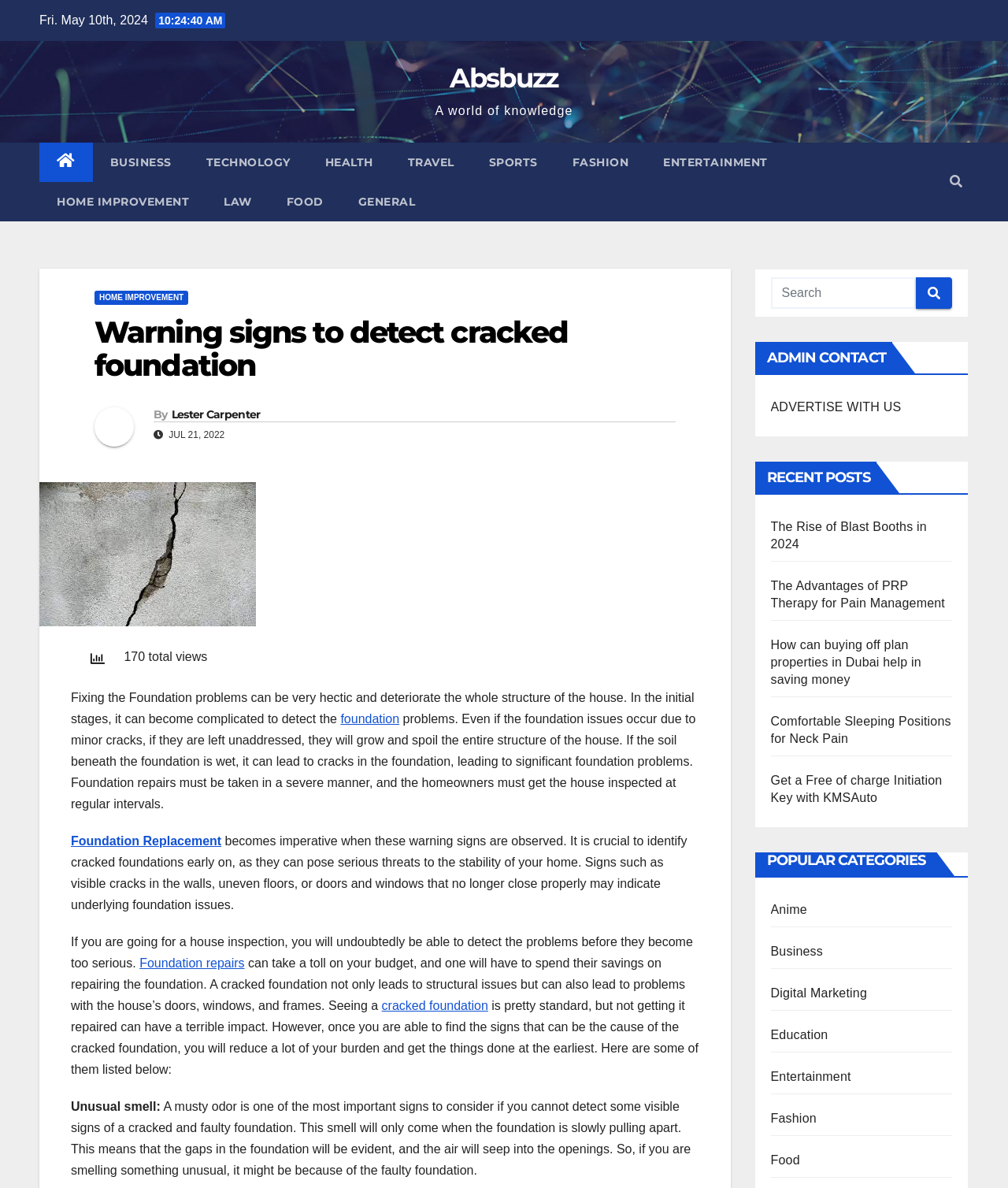Locate the coordinates of the bounding box for the clickable region that fulfills this instruction: "Contact the ADMIN".

[0.749, 0.288, 0.885, 0.314]